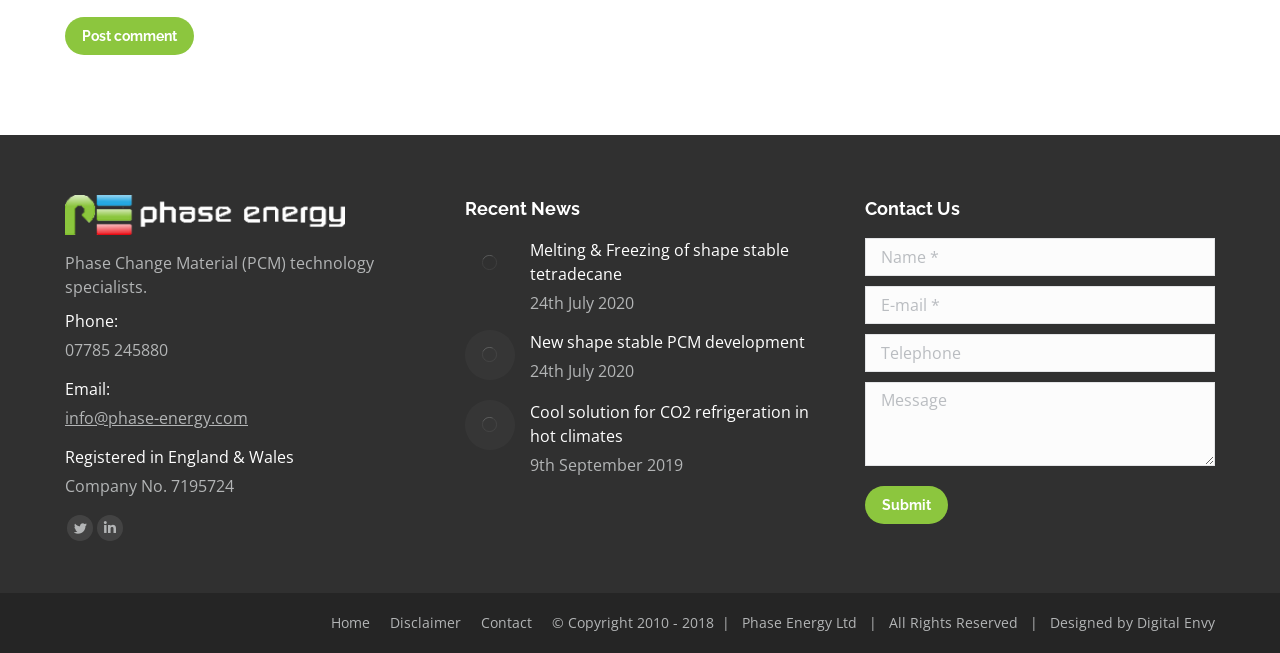Find and indicate the bounding box coordinates of the region you should select to follow the given instruction: "View the recent news article 'Melting & Freezing of shape stable tetradecane'".

[0.414, 0.364, 0.637, 0.438]